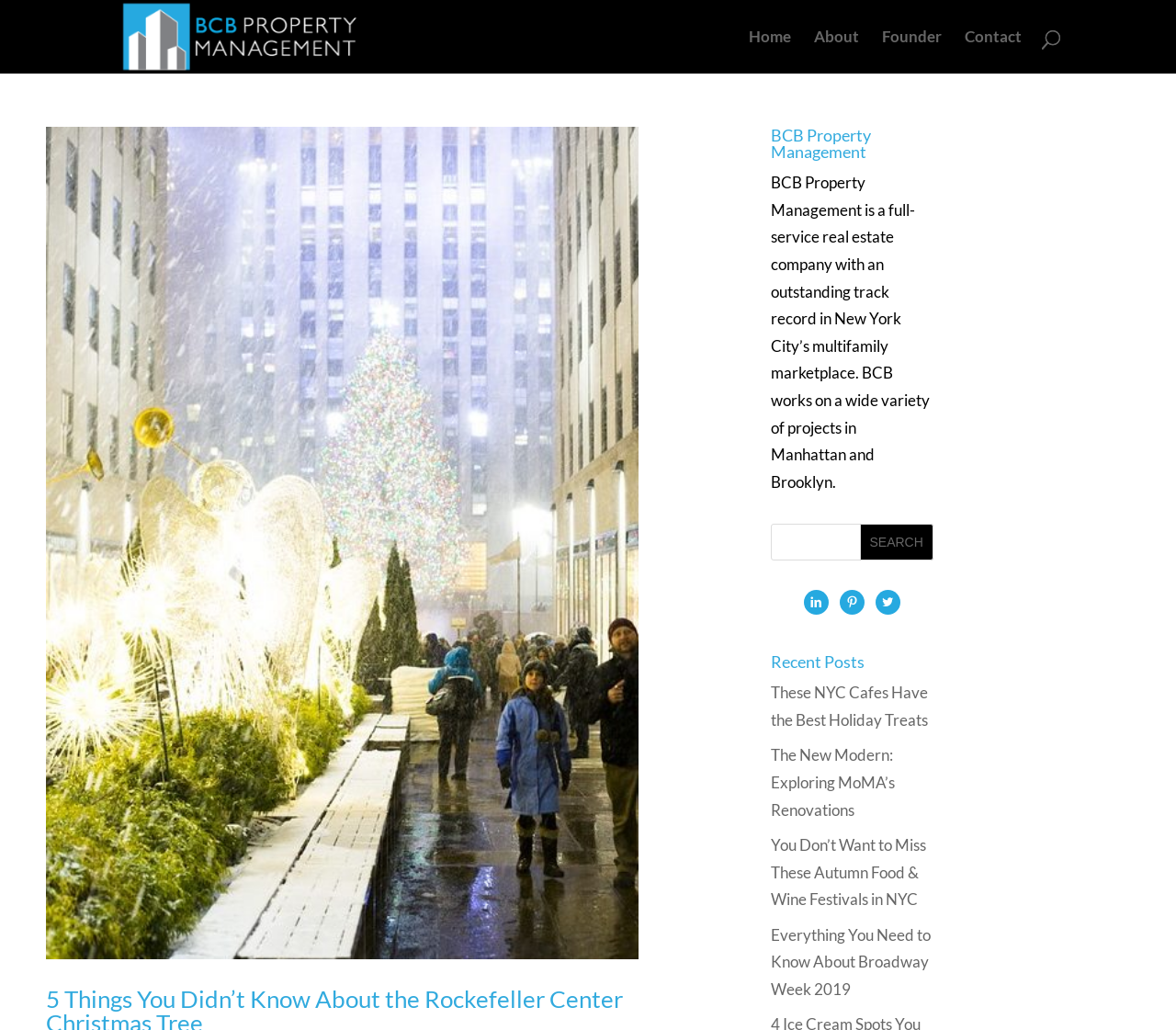Please find the bounding box coordinates of the section that needs to be clicked to achieve this instruction: "Read the blog".

None